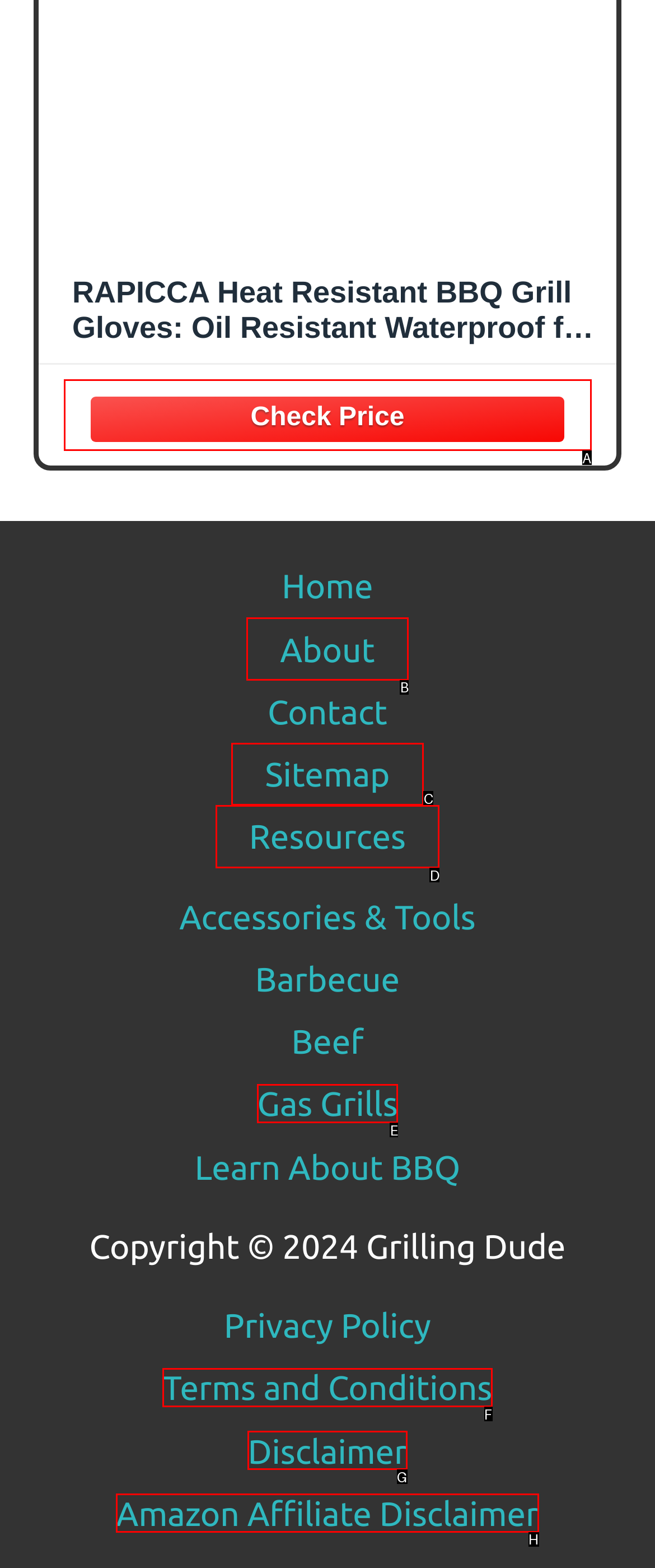Examine the description: About and indicate the best matching option by providing its letter directly from the choices.

B